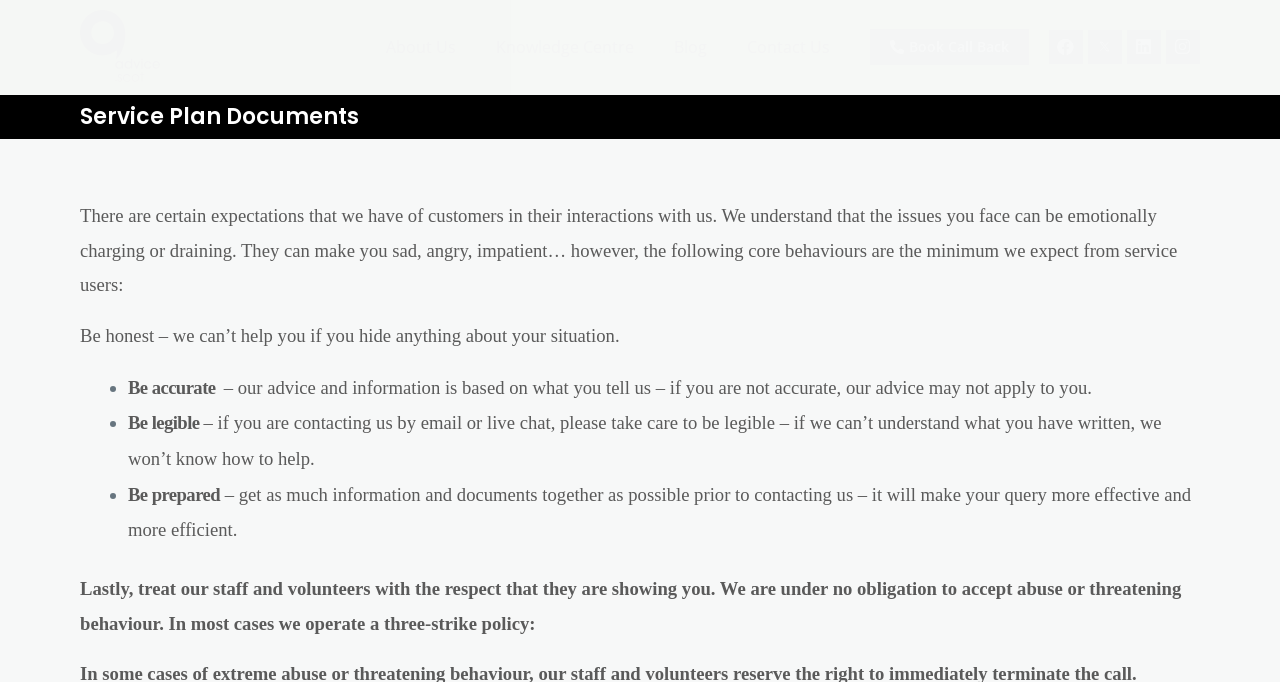What is the purpose of the service plan documents?
Answer the question with a detailed and thorough explanation.

Based on the webpage content, the service plan documents appear to outline the expectations and guidelines for service users in their interactions with the service providers, including the core behaviors expected from them and the consequences of abusive behavior.